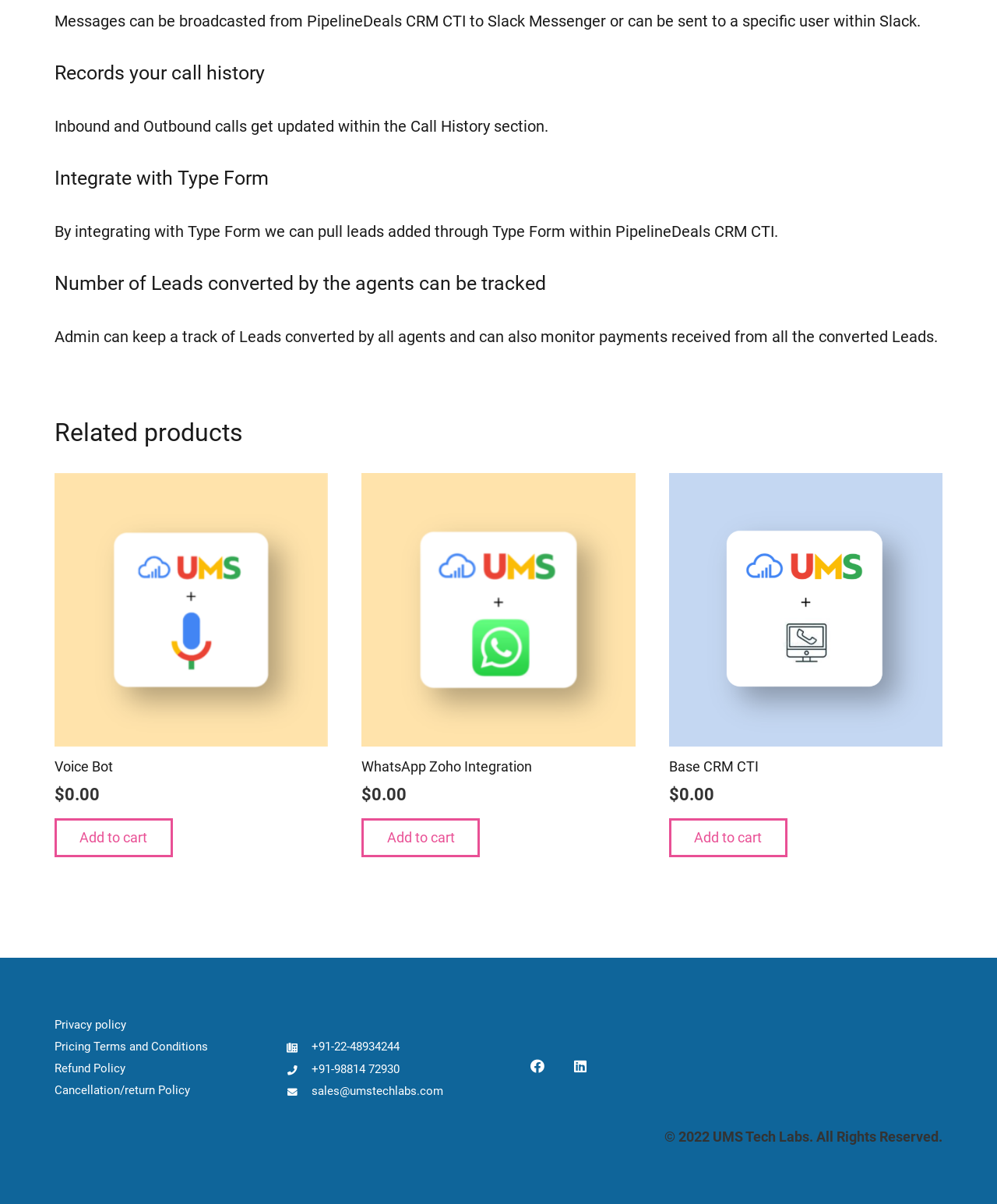Using the format (top-left x, top-left y, bottom-right x, bottom-right y), provide the bounding box coordinates for the described UI element. All values should be floating point numbers between 0 and 1: Learn

None